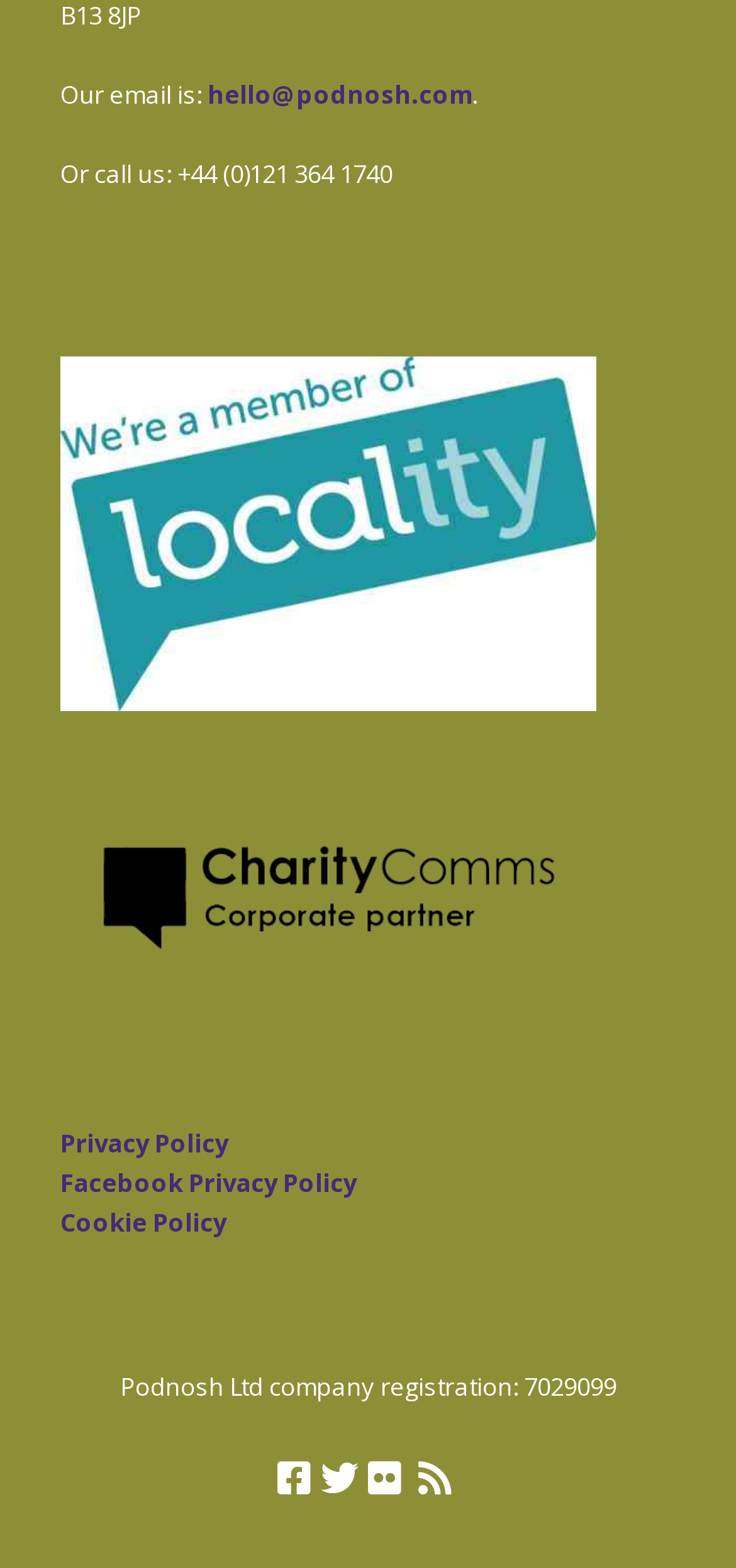Locate the bounding box coordinates of the clickable region to complete the following instruction: "Read the Privacy Policy."

[0.082, 0.719, 0.31, 0.74]